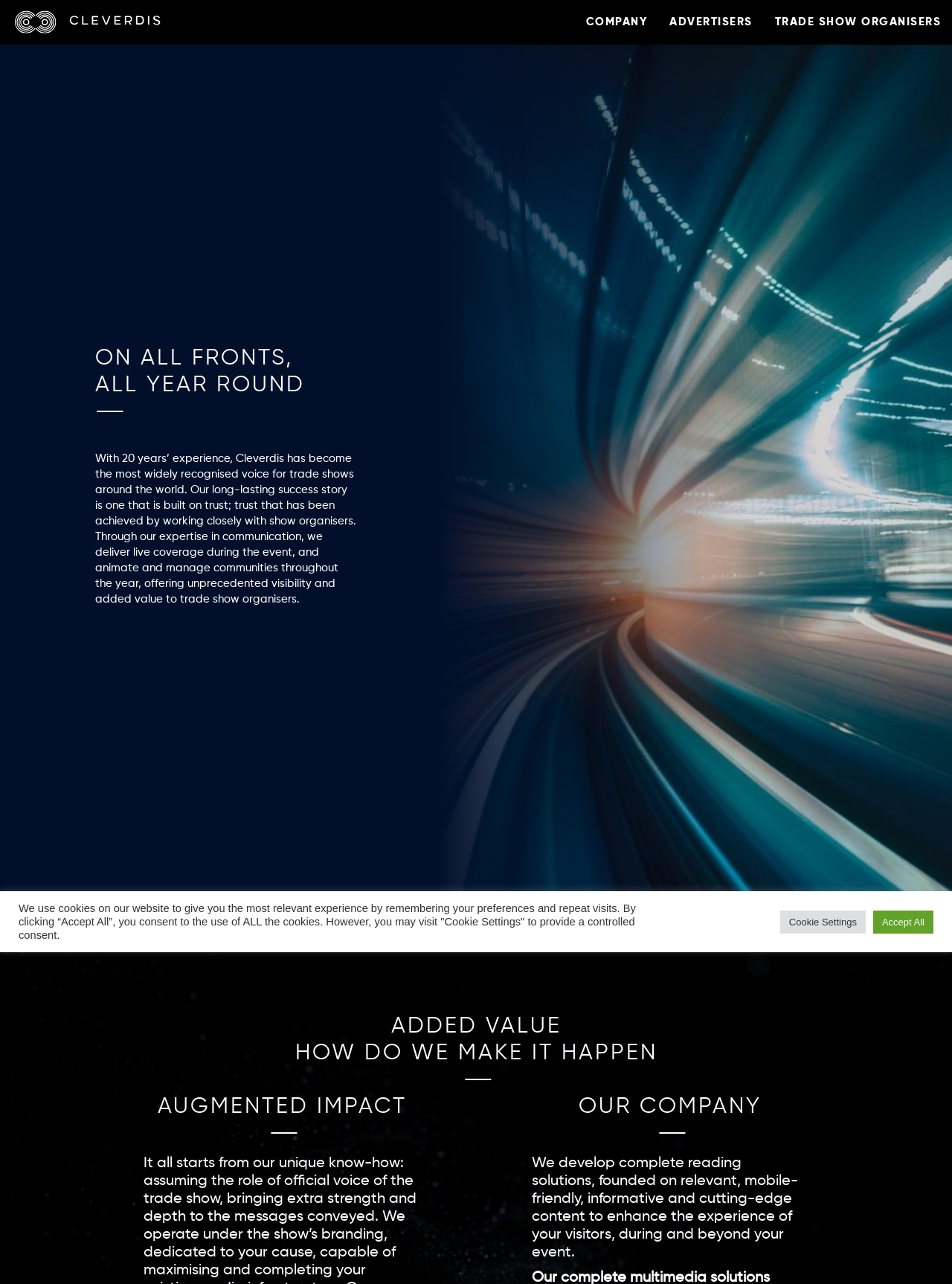Locate the bounding box of the UI element described in the following text: "ADVERTISERS".

[0.691, 0.0, 0.802, 0.035]